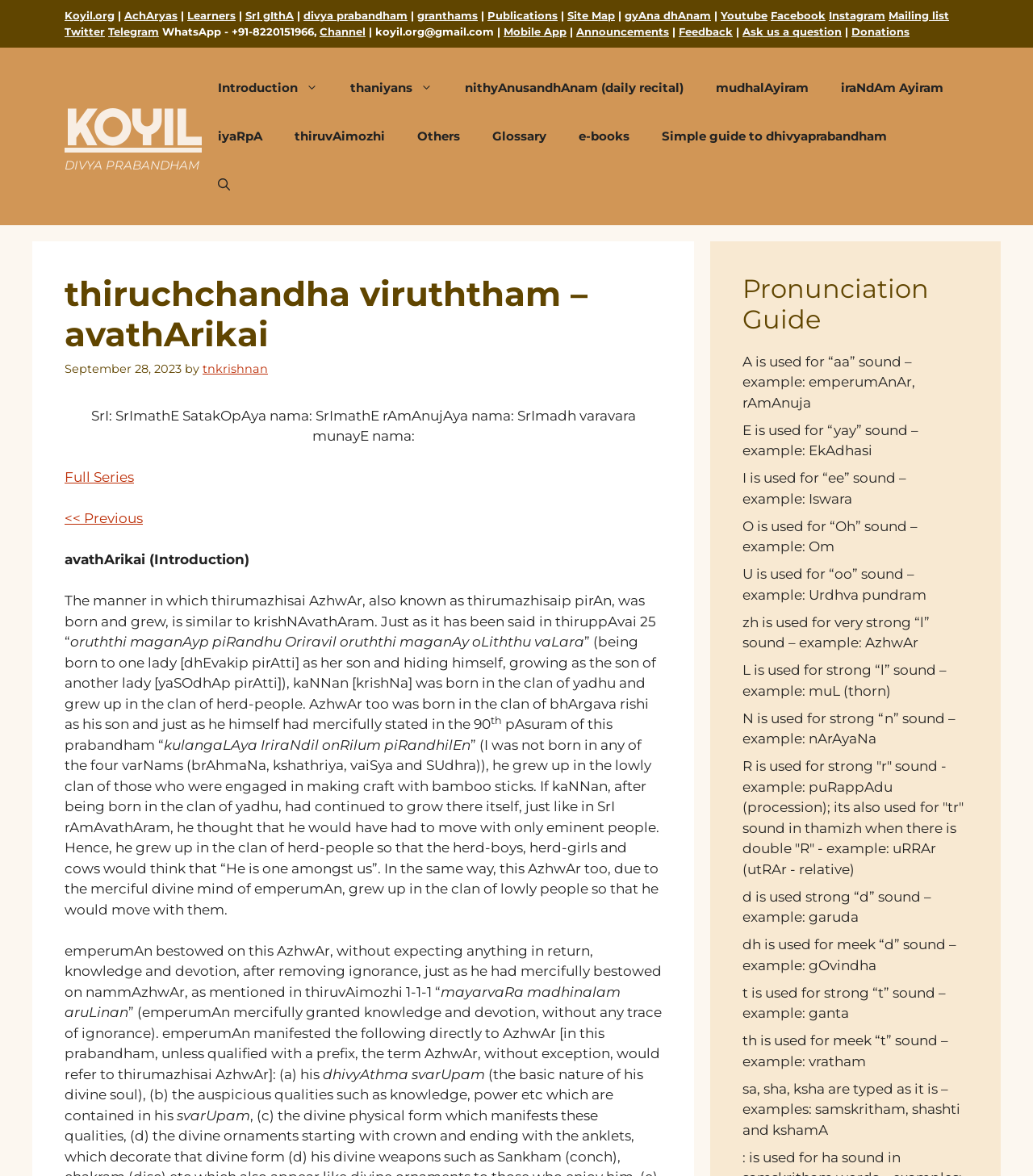Determine the coordinates of the bounding box for the clickable area needed to execute this instruction: "Check the 'Full Series' link".

[0.062, 0.399, 0.13, 0.413]